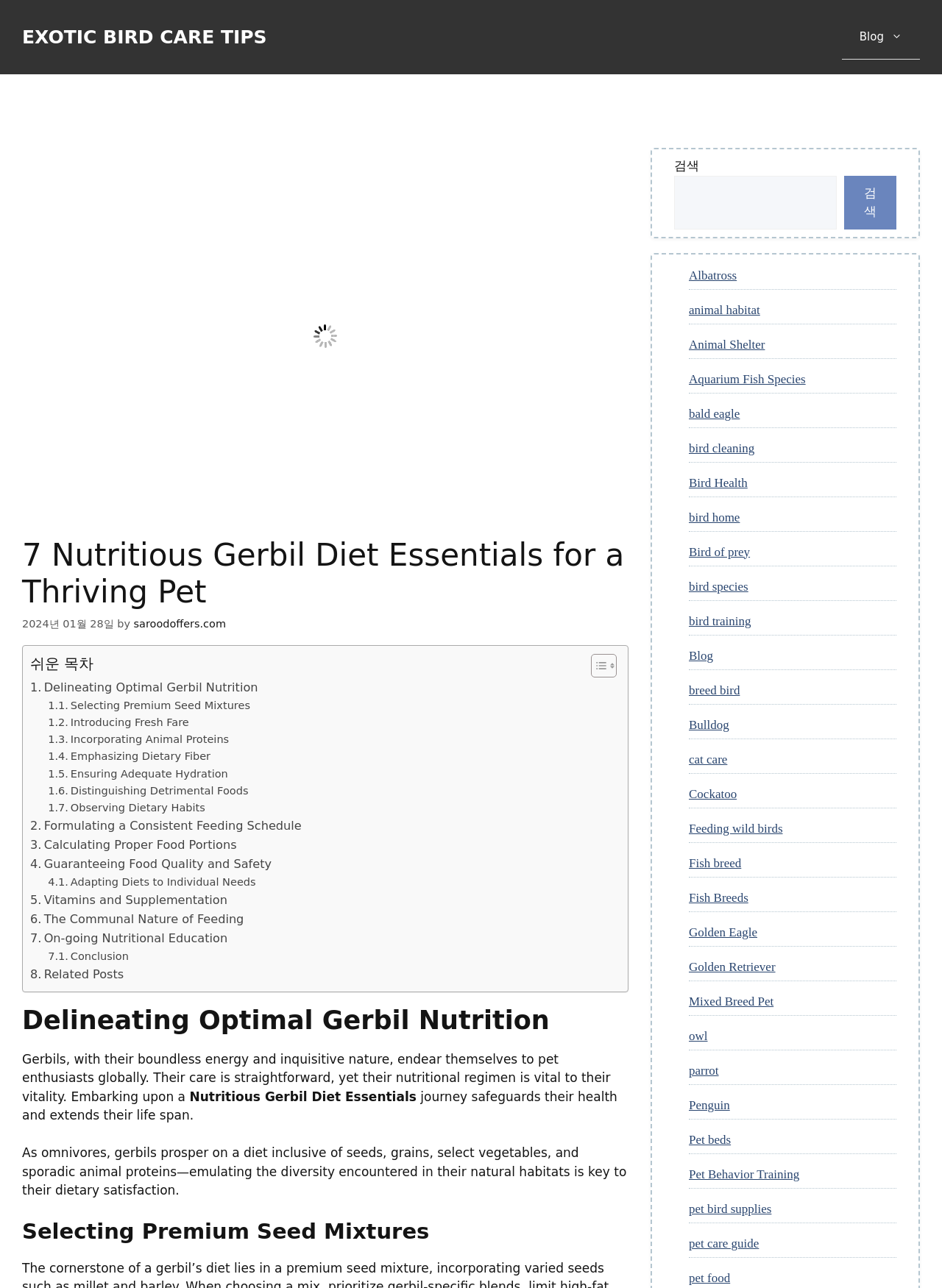Provide the bounding box coordinates for the UI element that is described by this text: "animal habitat". The coordinates should be in the form of four float numbers between 0 and 1: [left, top, right, bottom].

[0.731, 0.235, 0.807, 0.246]